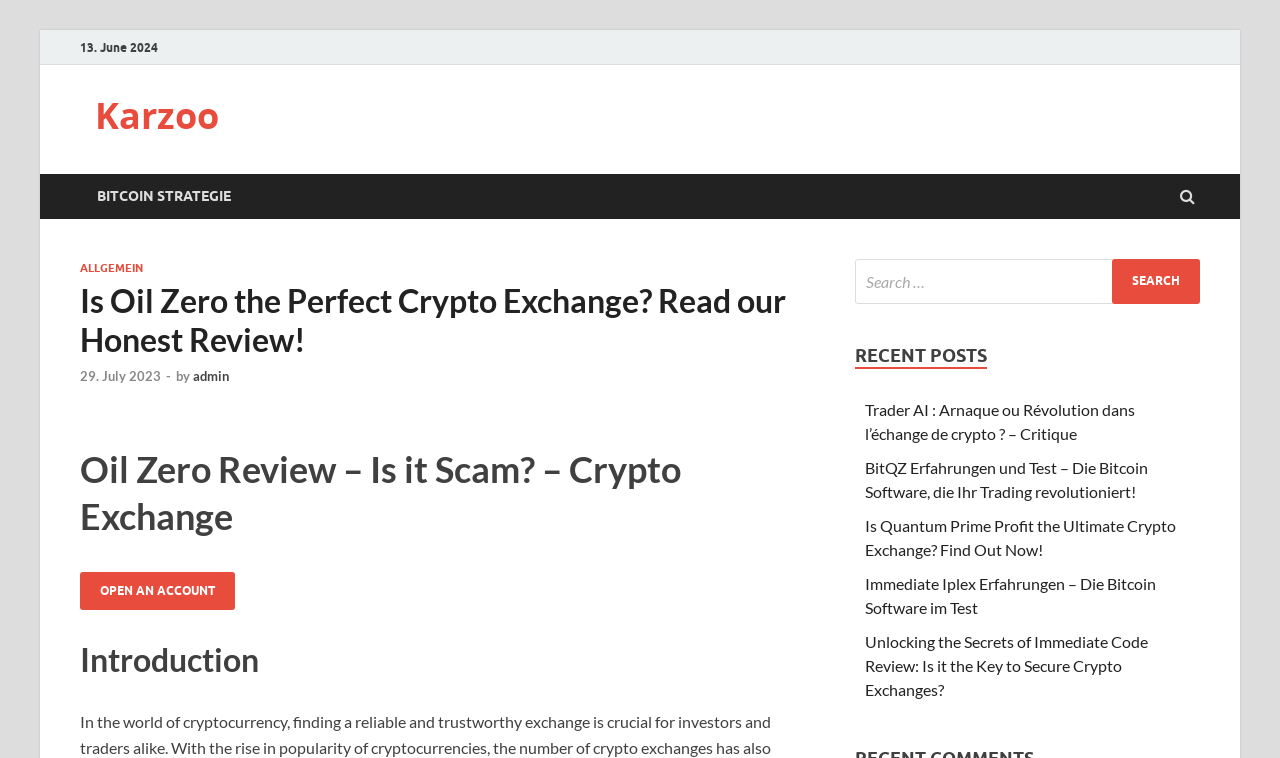Please provide the bounding box coordinates for the element that needs to be clicked to perform the instruction: "Search for something". The coordinates must consist of four float numbers between 0 and 1, formatted as [left, top, right, bottom].

[0.869, 0.341, 0.938, 0.401]